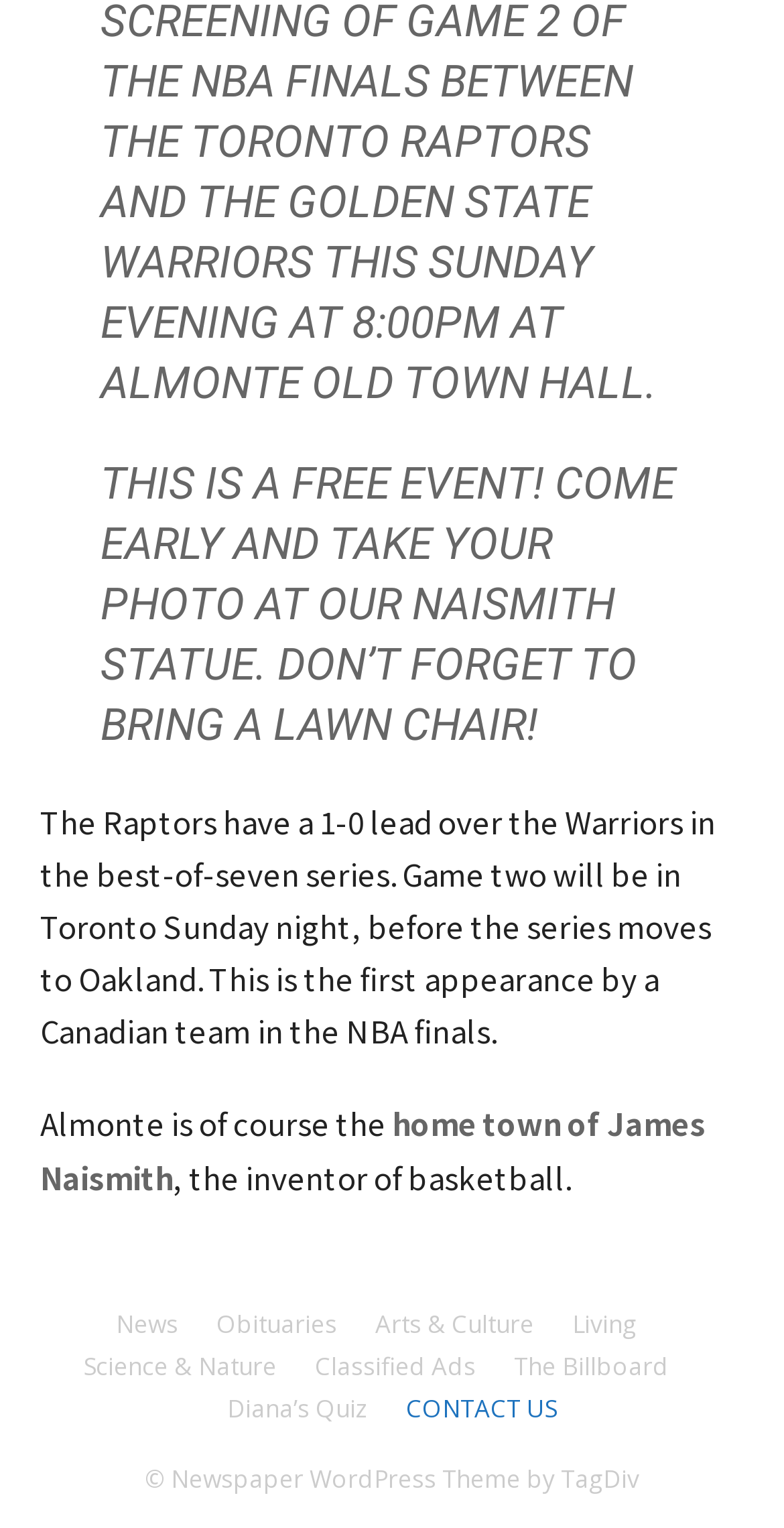Locate the coordinates of the bounding box for the clickable region that fulfills this instruction: "Click on News".

[0.147, 0.855, 0.227, 0.878]